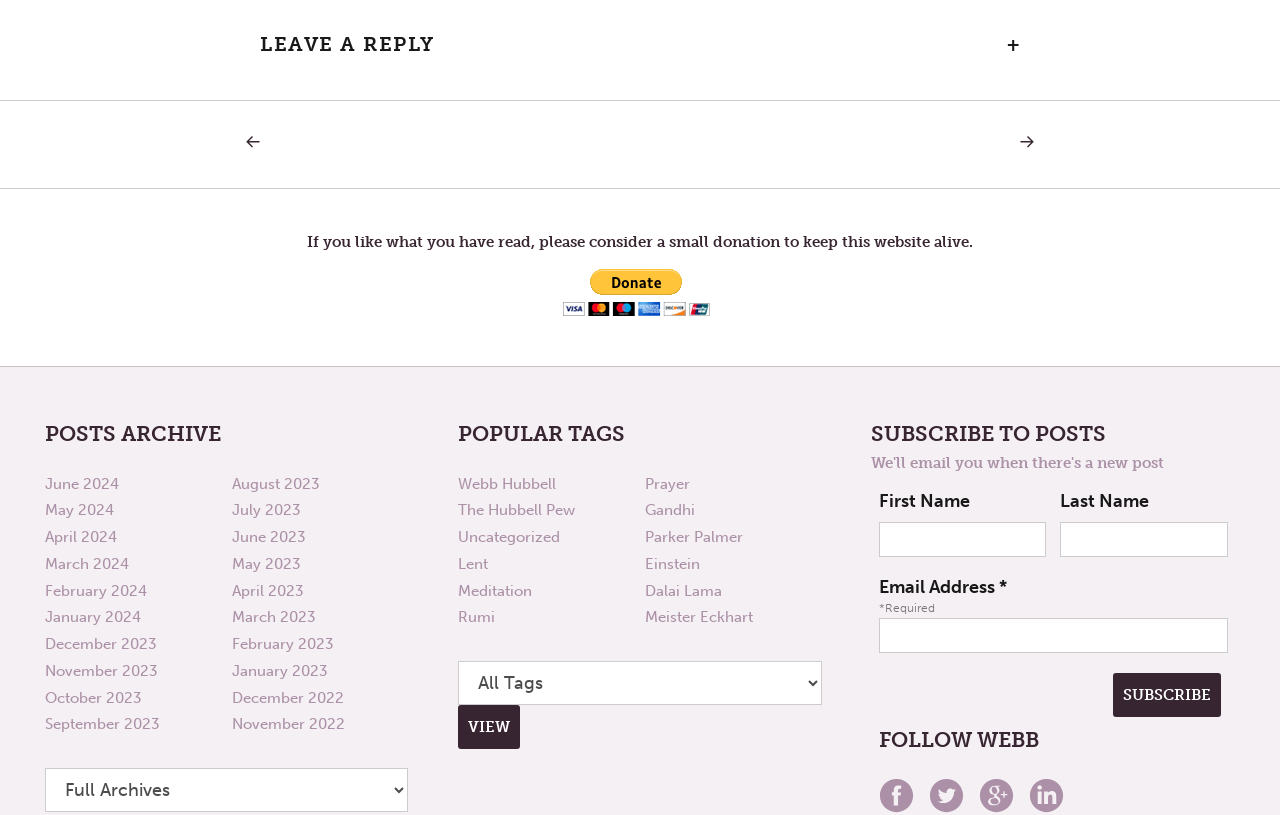Please identify the coordinates of the bounding box that should be clicked to fulfill this instruction: "Go to previous post".

[0.188, 0.166, 0.216, 0.186]